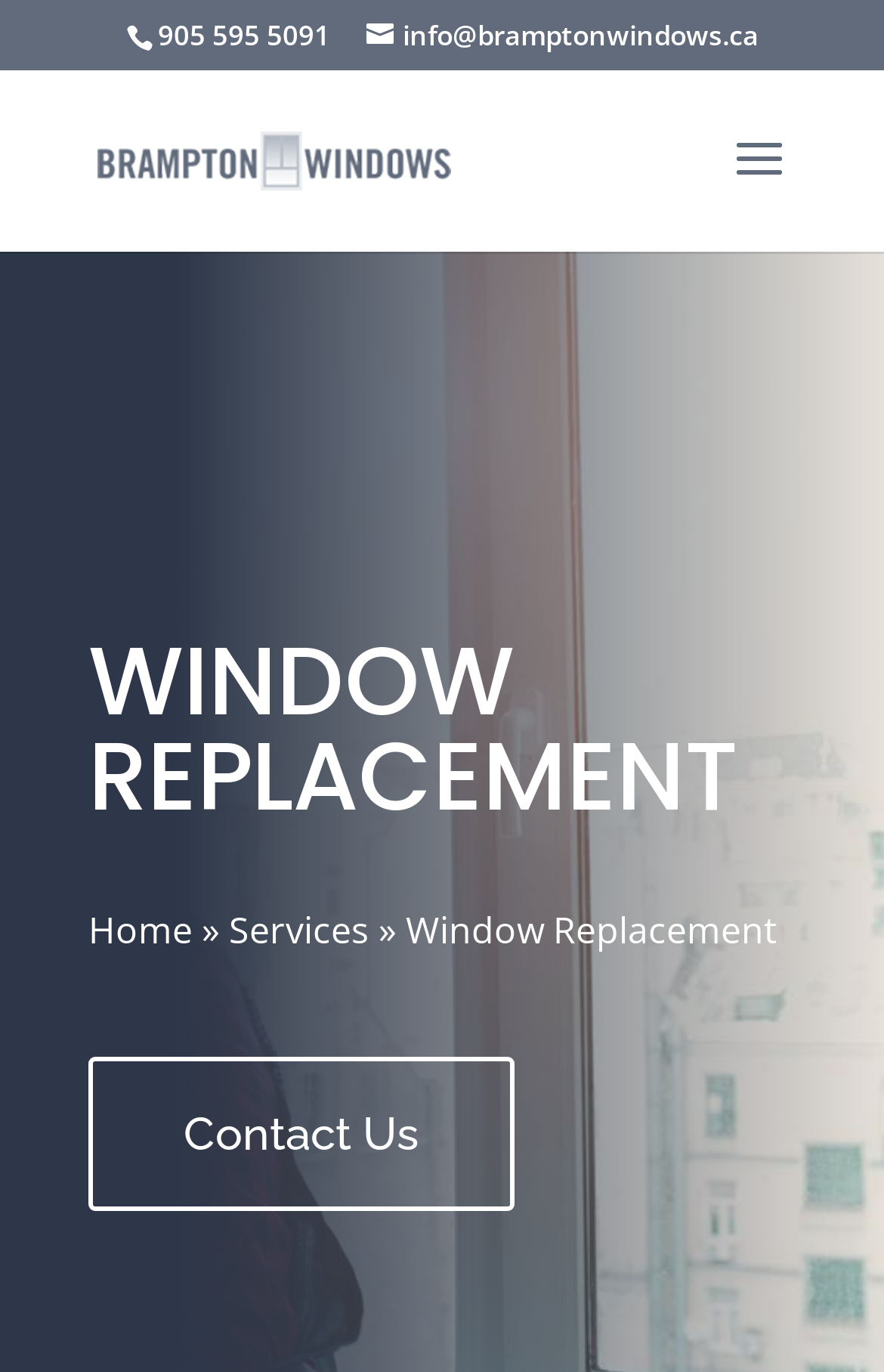Reply to the question below using a single word or brief phrase:
What is the email address on the webpage?

info@bramptonwindows.ca